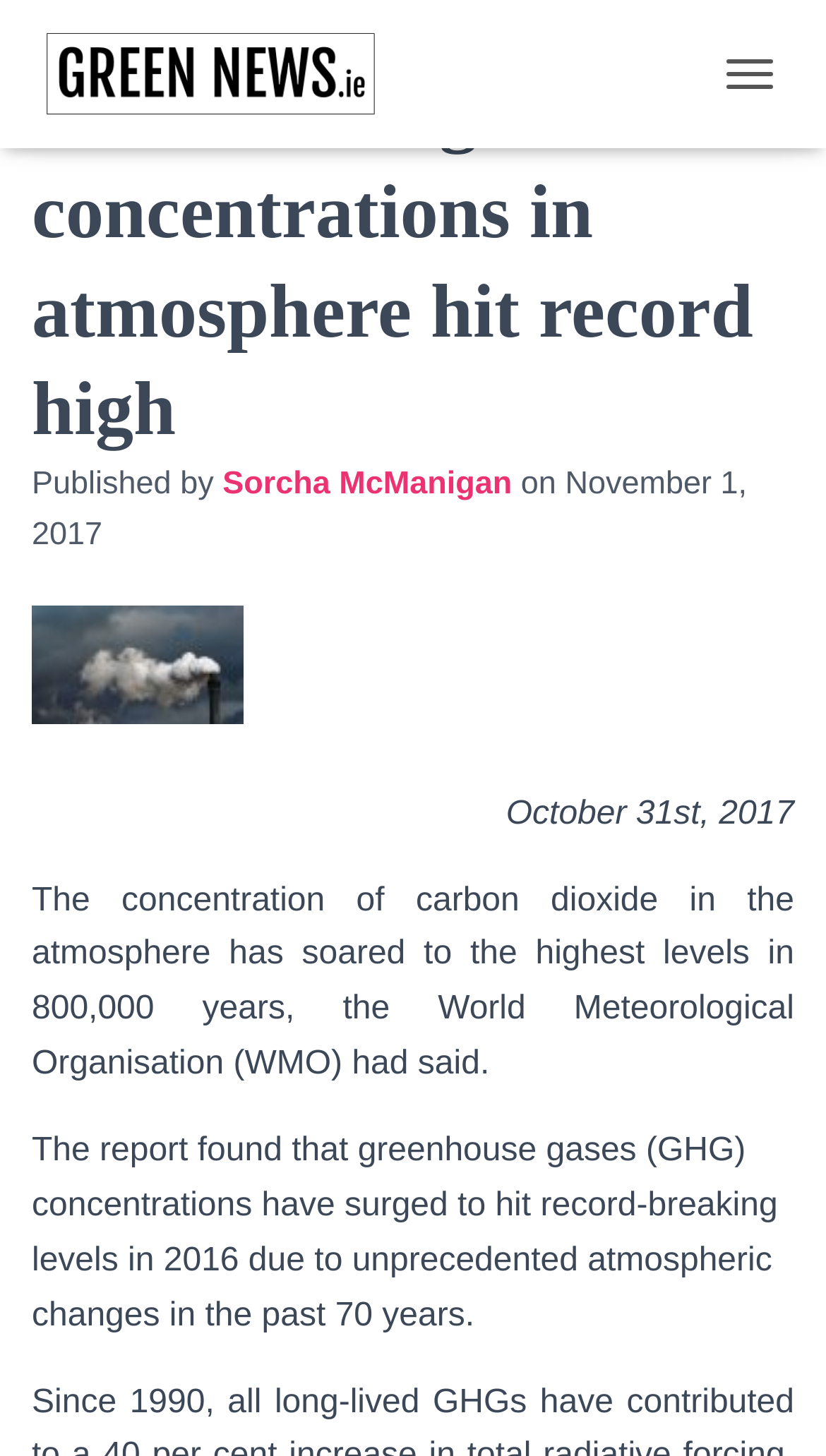Provide your answer in a single word or phrase: 
When was the article published?

November 1, 2017